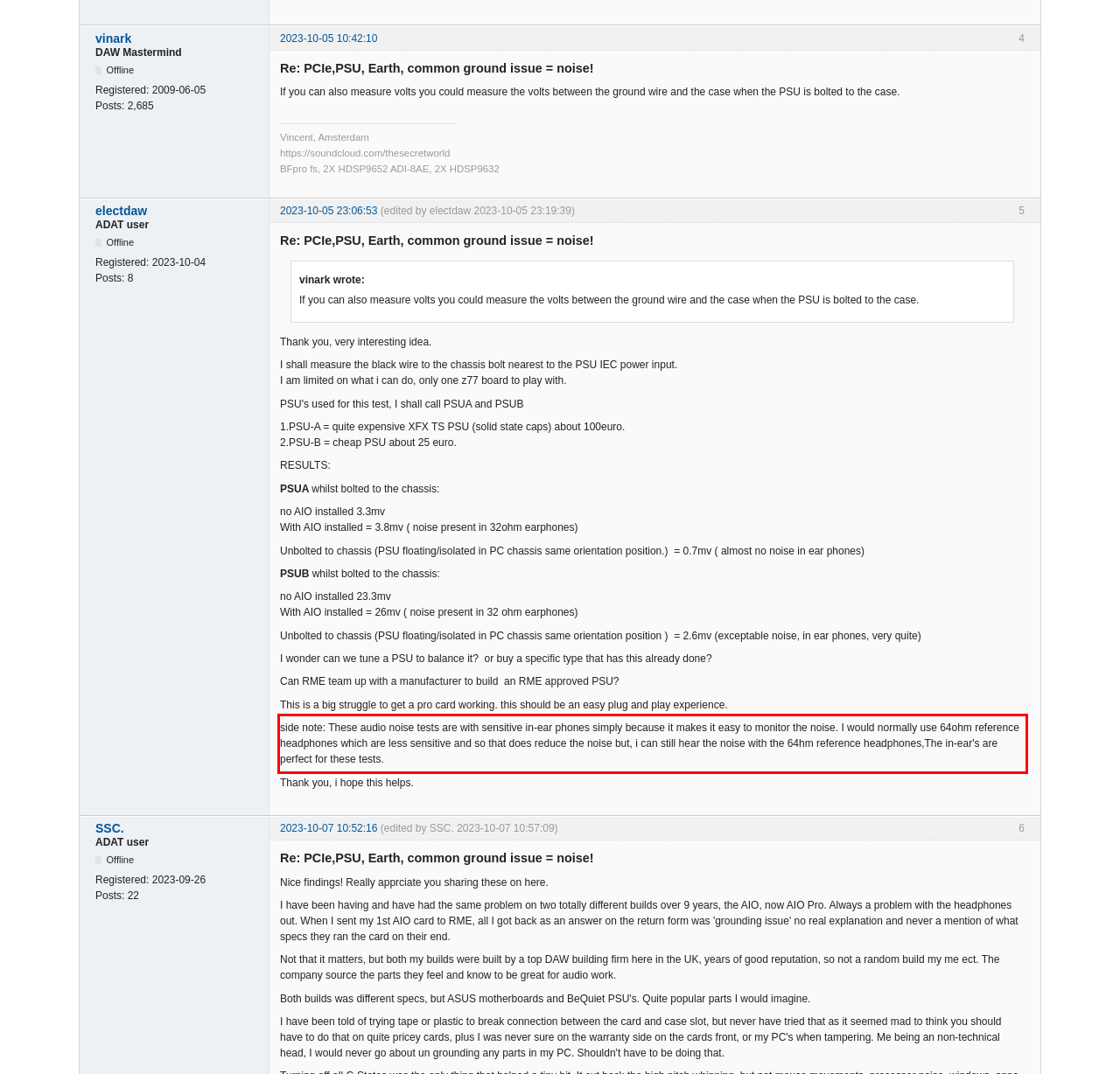There is a UI element on the webpage screenshot marked by a red bounding box. Extract and generate the text content from within this red box.

side note: These audio noise tests are with sensitive in-ear phones simply because it makes it easy to monitor the noise. I would normally use 64ohm reference headphones which are less sensitive and so that does reduce the noise but, i can still hear the noise with the 64hm reference headphones,The in-ear's are perfect for these tests.